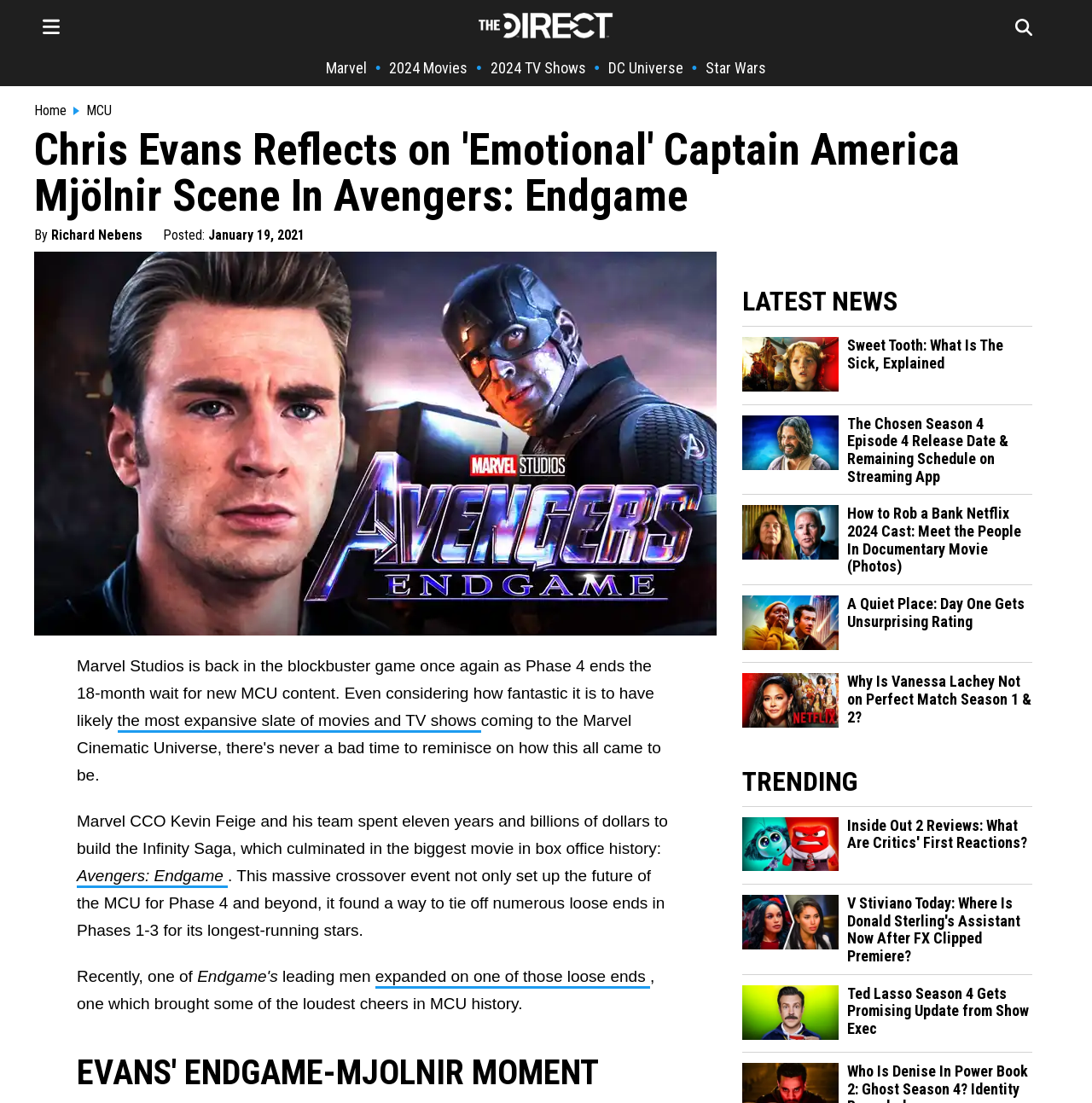Please identify the bounding box coordinates of the element that needs to be clicked to perform the following instruction: "contact SUPPORT".

None